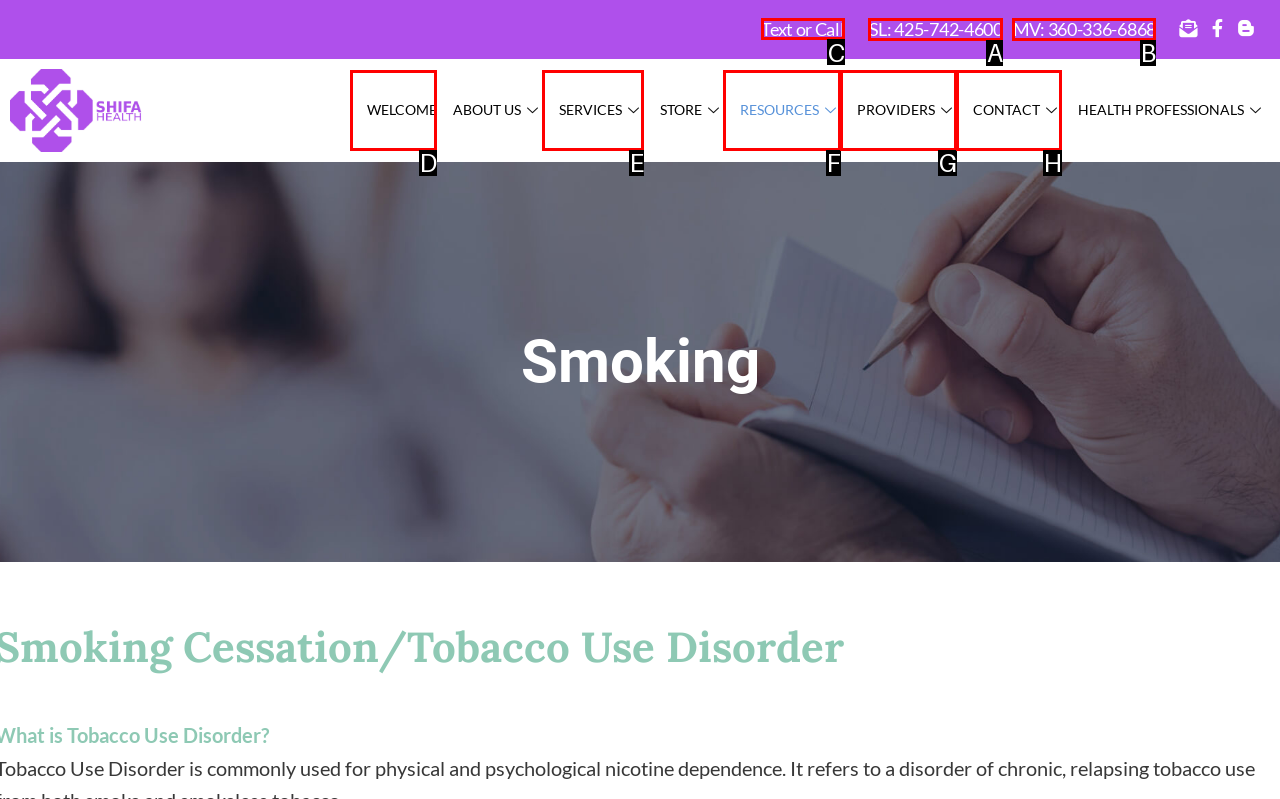Point out the HTML element I should click to achieve the following task: Click Text or Call Provide the letter of the selected option from the choices.

C